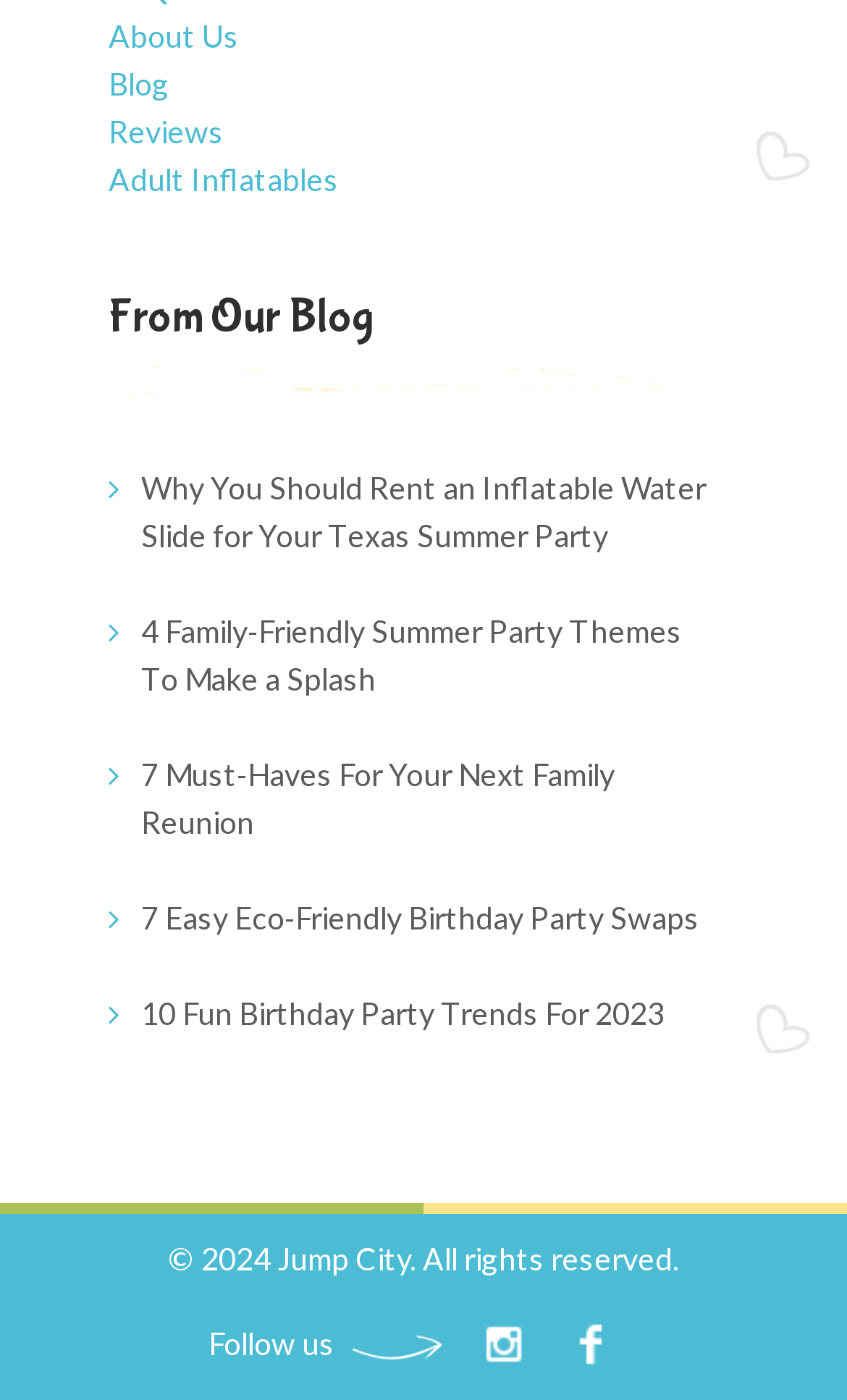Please locate the bounding box coordinates of the region I need to click to follow this instruction: "Check out the latest blog post".

[0.167, 0.332, 0.846, 0.4]